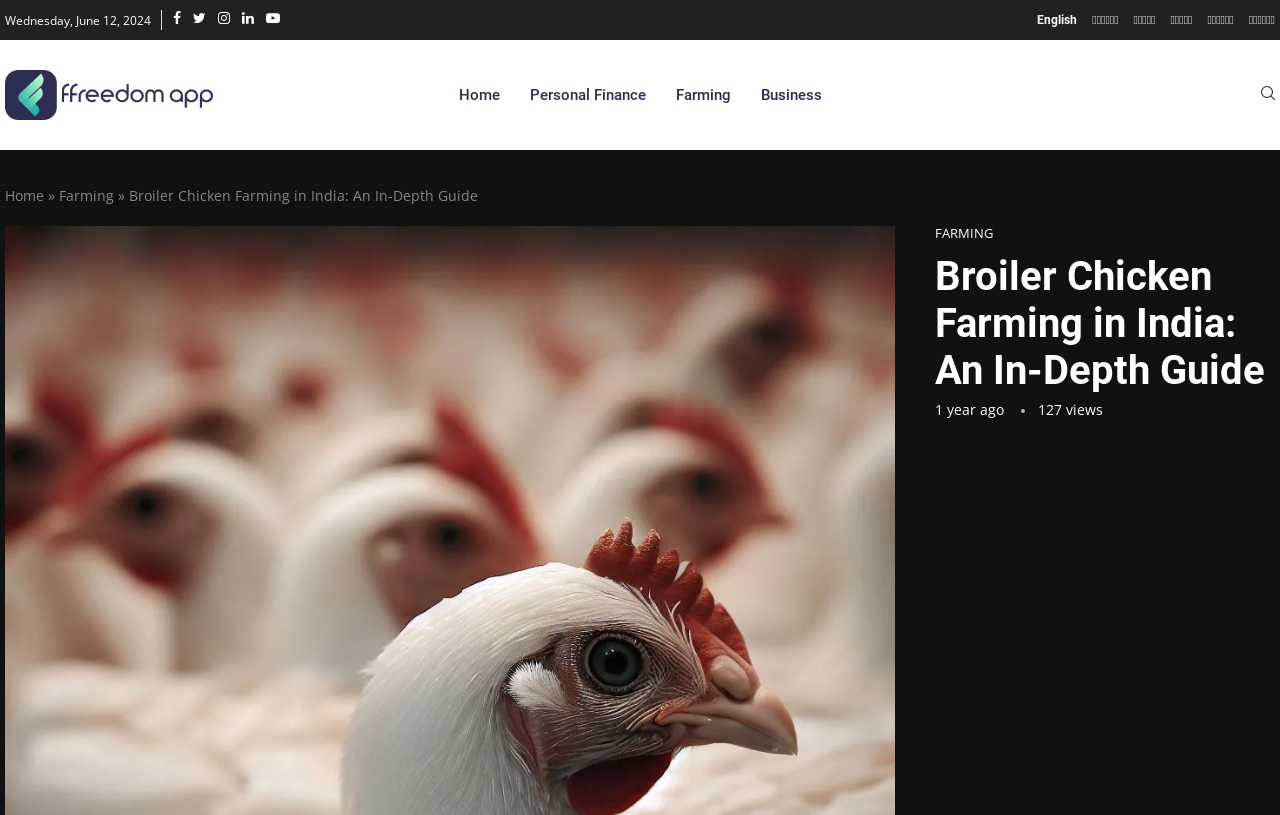Determine the bounding box coordinates of the region to click in order to accomplish the following instruction: "Read the blog post". Provide the coordinates as four float numbers between 0 and 1, specifically [left, top, right, bottom].

[0.73, 0.31, 0.996, 0.483]